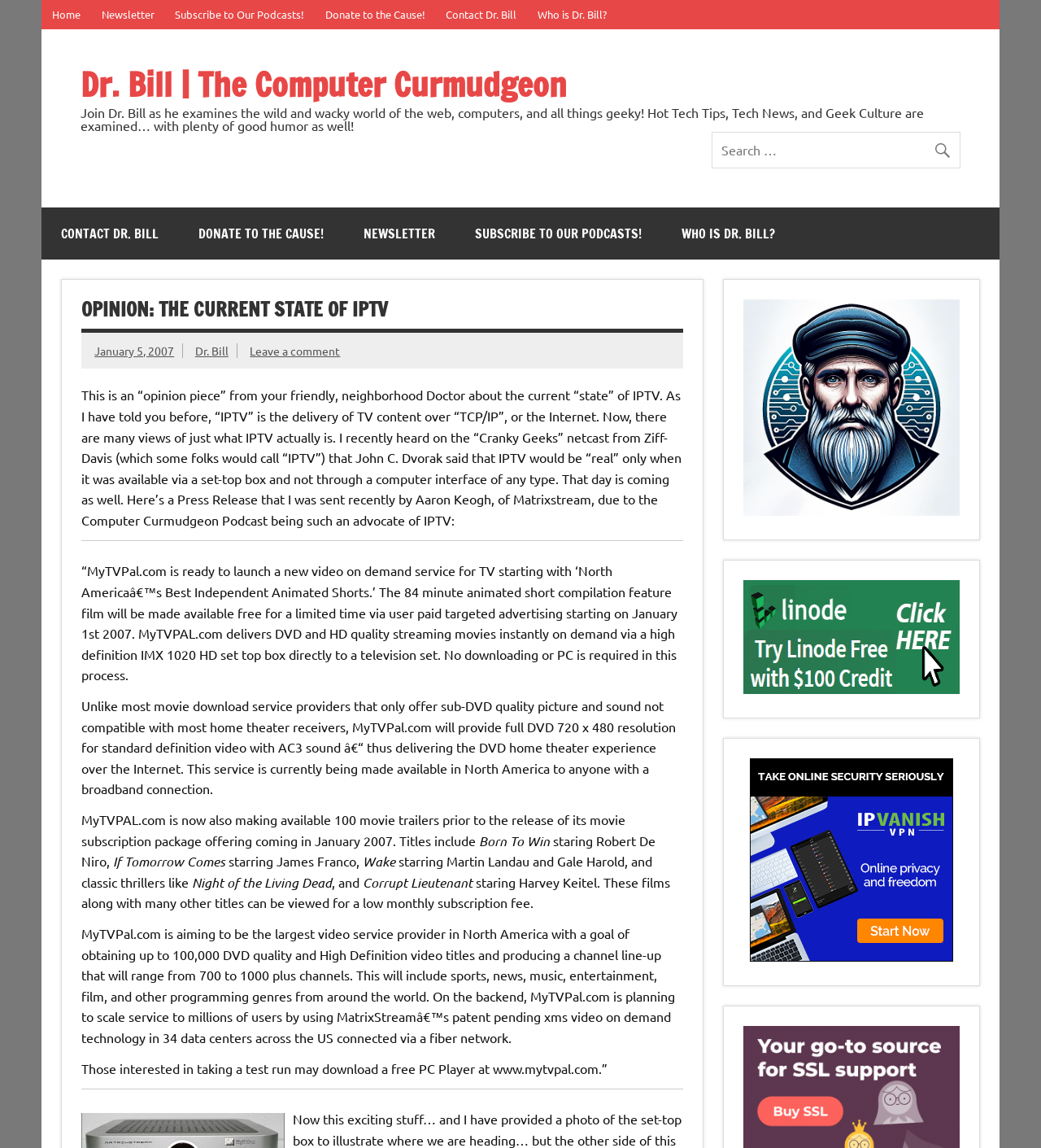Provide the bounding box coordinates of the section that needs to be clicked to accomplish the following instruction: "Read the article 'OPINION: THE CURRENT STATE OF IPTV'."

[0.078, 0.253, 0.656, 0.29]